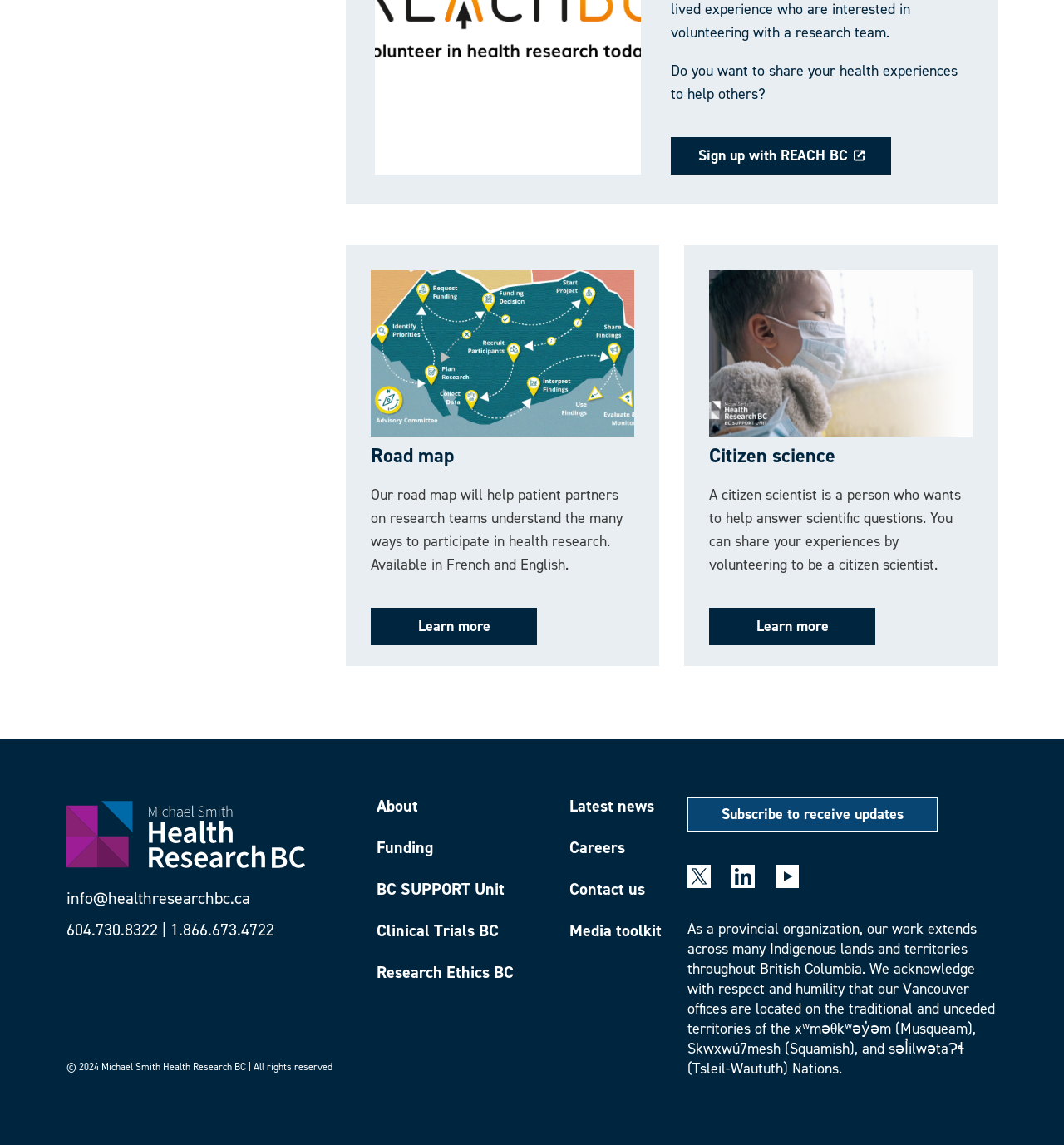What is the phone number of the organization?
Provide a one-word or short-phrase answer based on the image.

604.730.8322